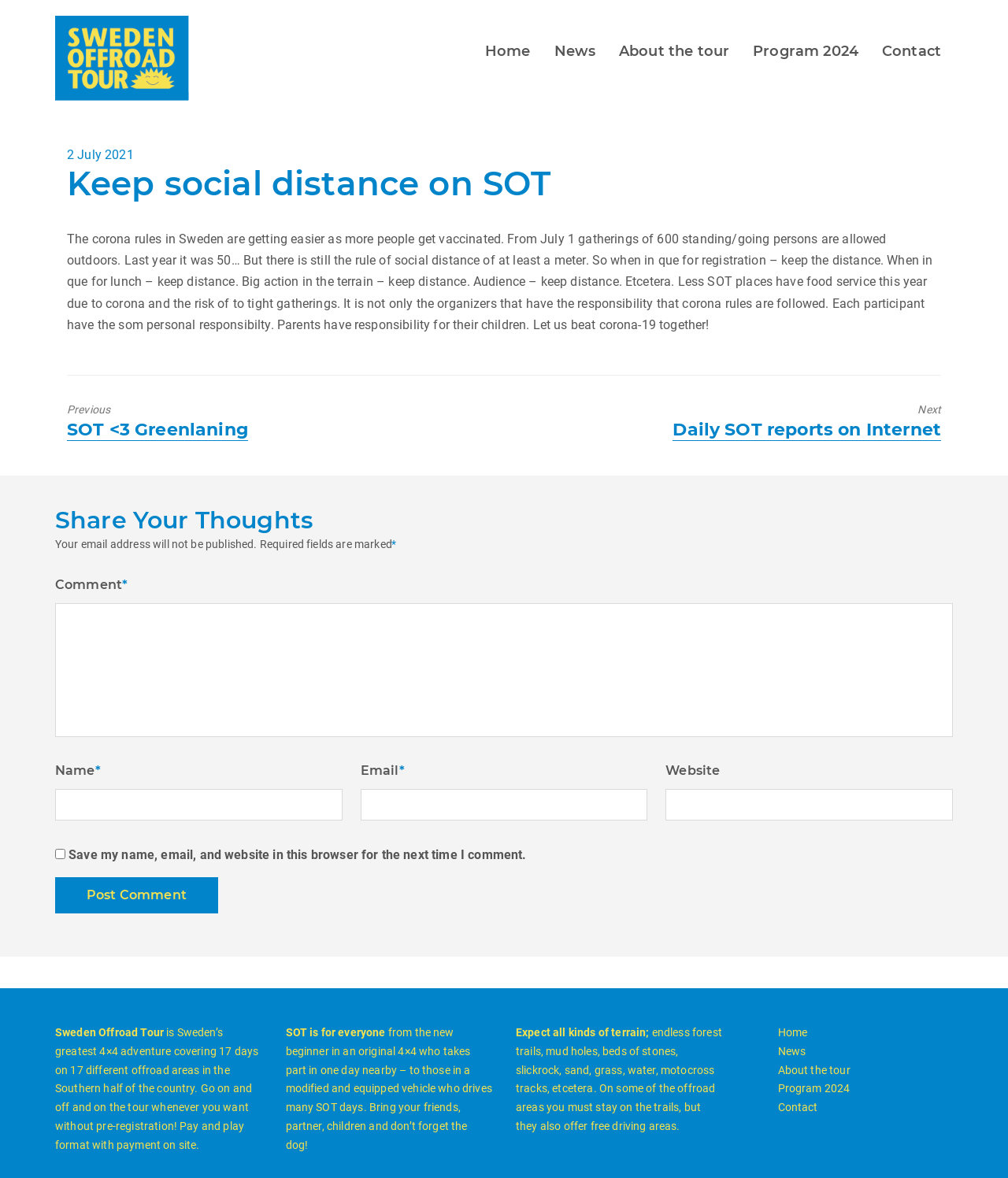Can you find and generate the webpage's heading?

Keep social distance on SOT